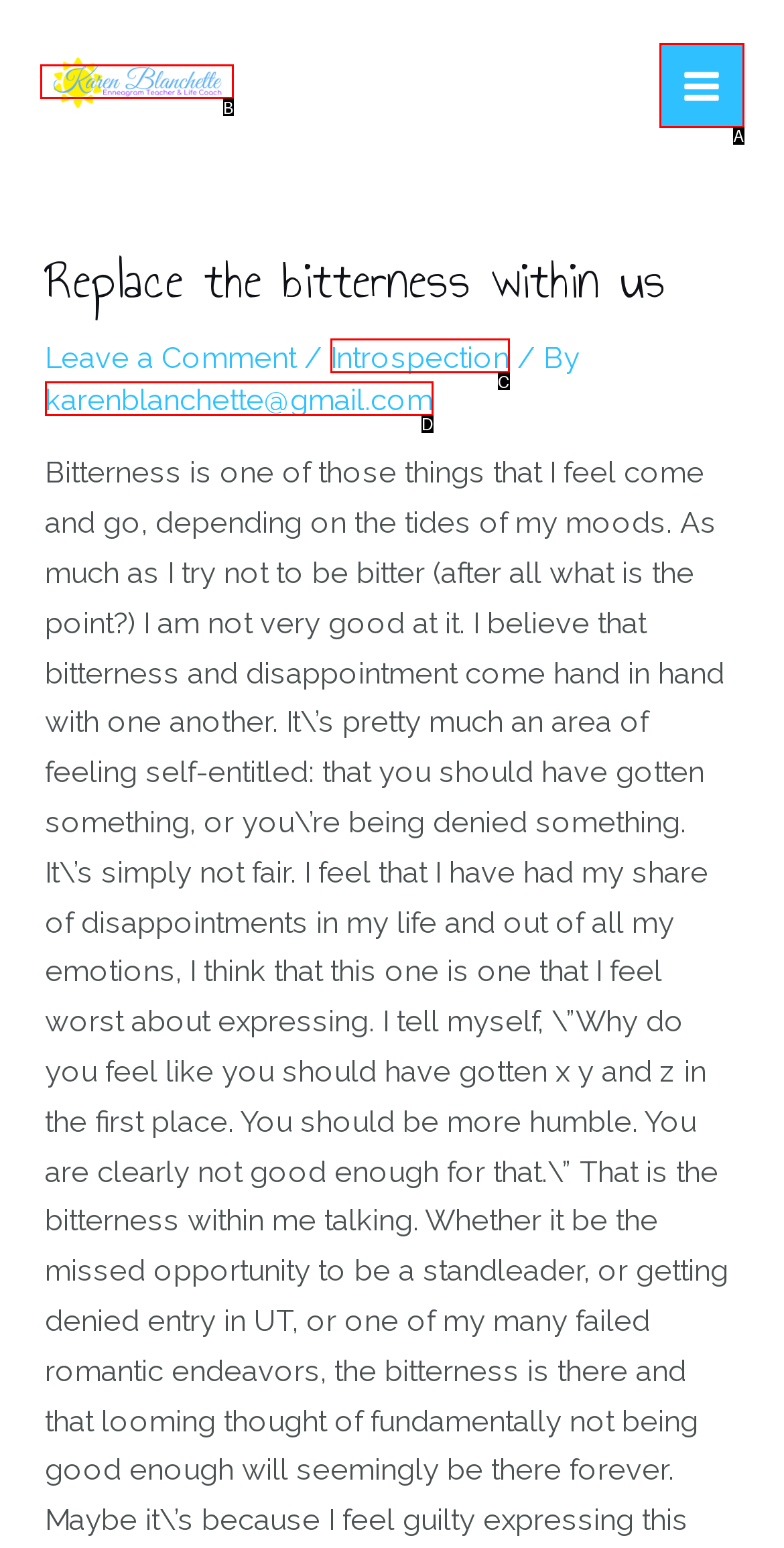From the provided choices, determine which option matches the description: Moxie Magazine. Respond with the letter of the correct choice directly.

None